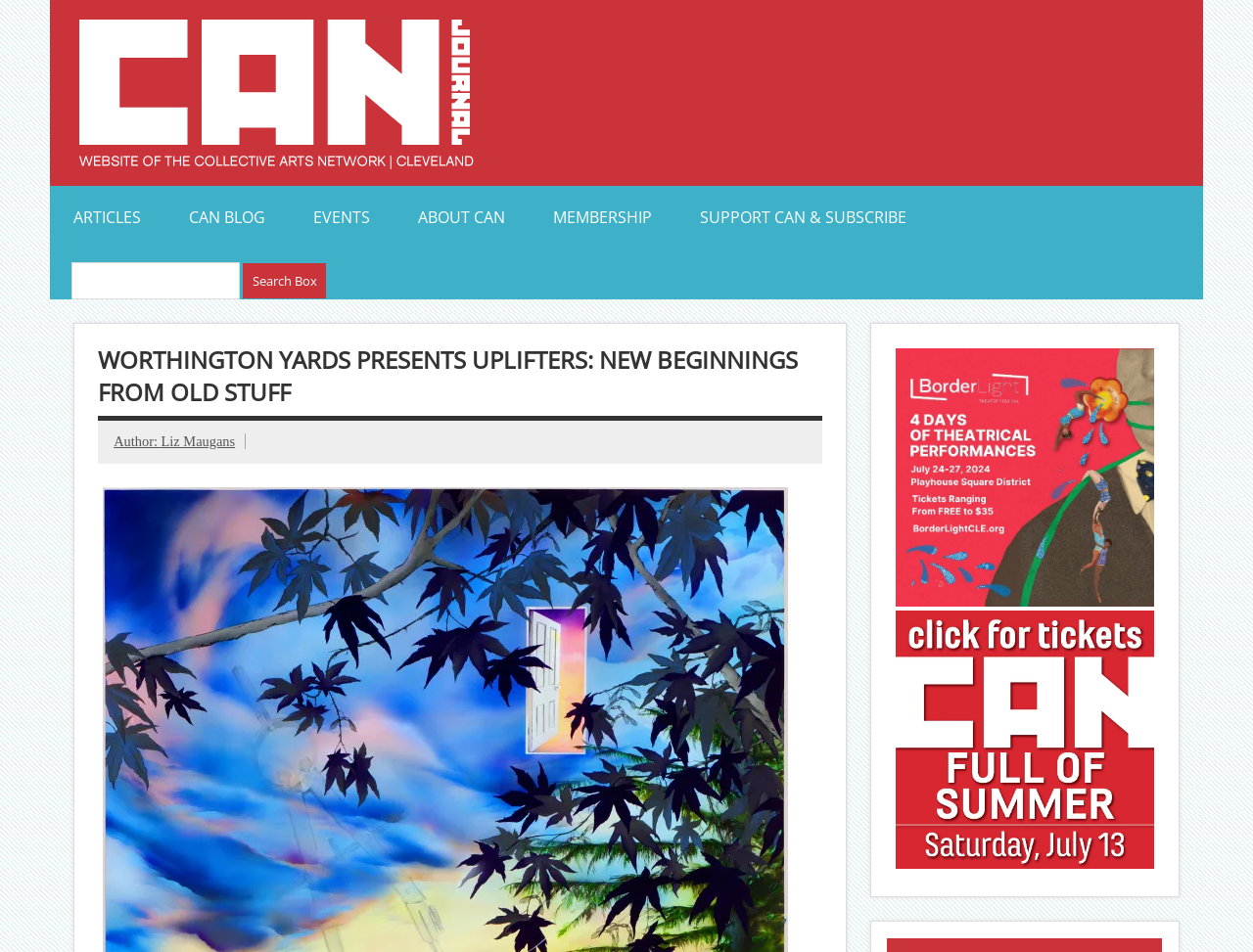What is the name of the event or exhibition presented?
Based on the image, answer the question with as much detail as possible.

The name of the event or exhibition can be found in the heading 'WORTHINGTON YARDS PRESENTS UPLIFTERS: NEW BEGINNINGS FROM OLD STUFF', which suggests that Uplifters: New Beginnings from Old Stuff is the name of the event or exhibition presented by Worthington Yards.